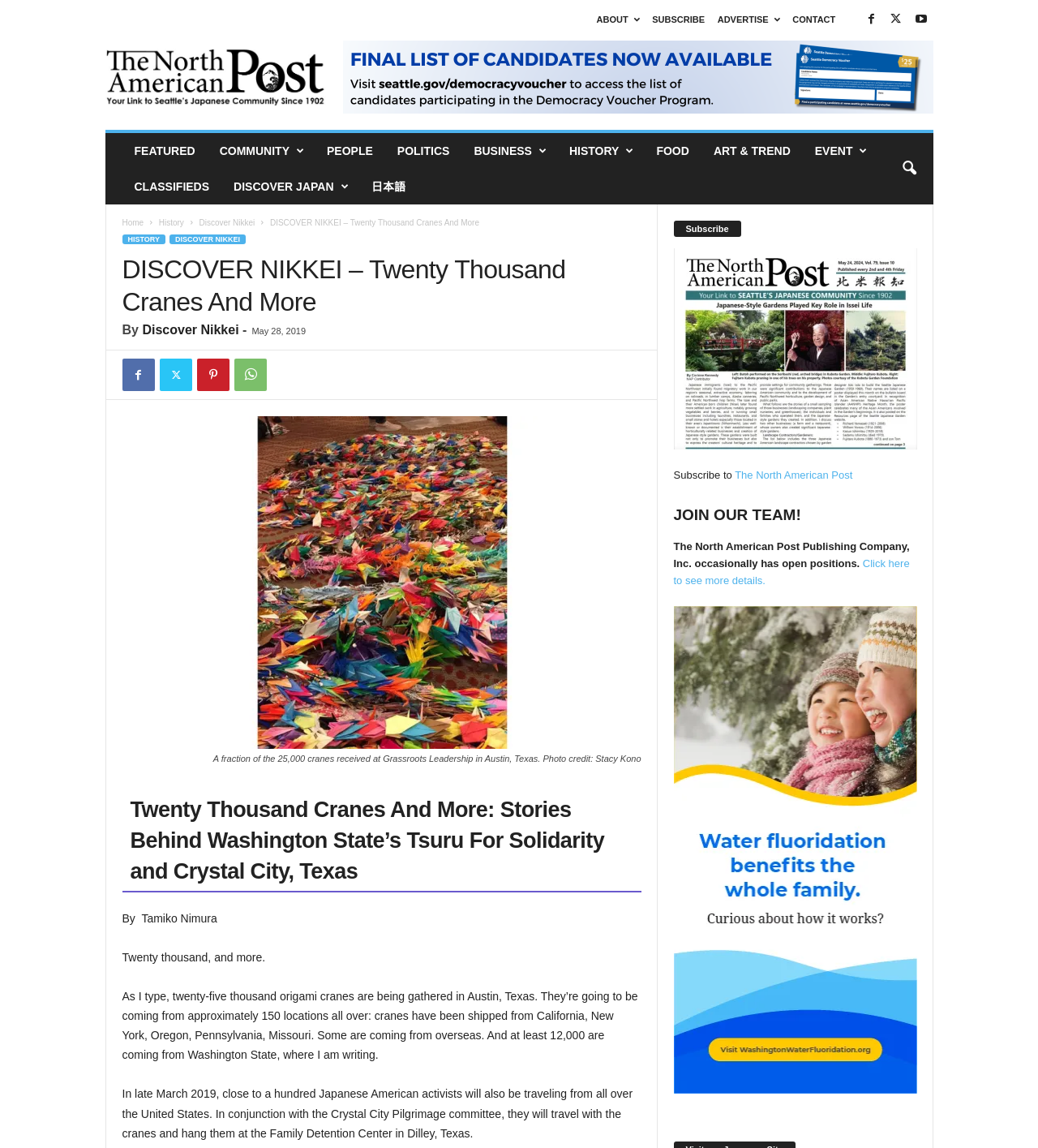Please identify the bounding box coordinates of where to click in order to follow the instruction: "Read the article 'Twenty Thousand Cranes And More'".

[0.118, 0.688, 0.618, 0.777]